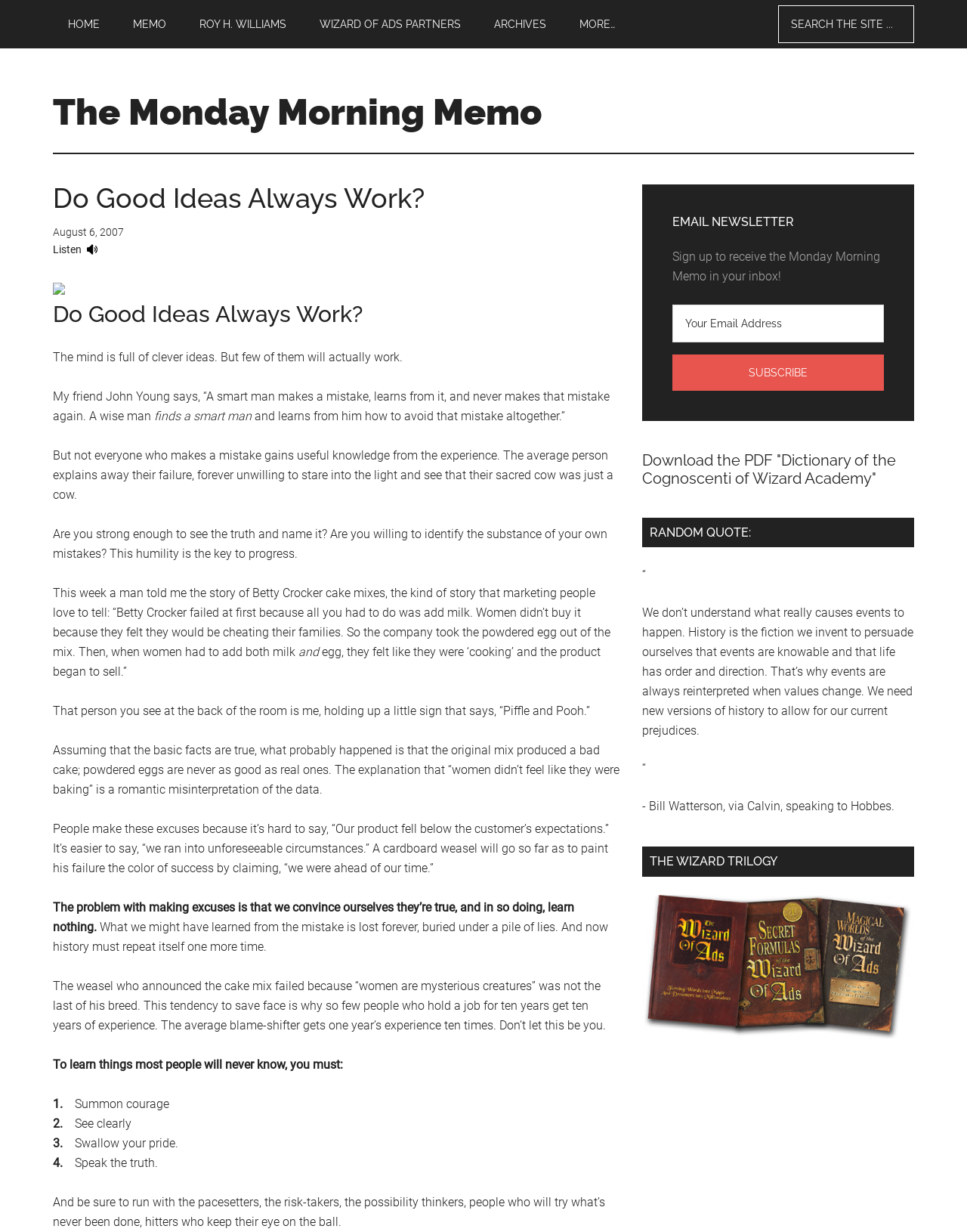Please specify the bounding box coordinates of the area that should be clicked to accomplish the following instruction: "Download the PDF 'Dictionary of the Cognoscenti of Wizard Academy'". The coordinates should consist of four float numbers between 0 and 1, i.e., [left, top, right, bottom].

[0.664, 0.366, 0.927, 0.396]